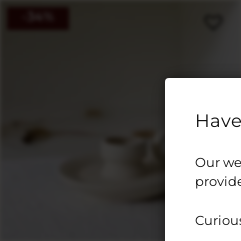Using the elements shown in the image, answer the question comprehensively: What is the design style of the candle holders?

The caption describes the ceramic Japandi taper candle holders as having a minimalist design, which suggests that they have a simple and uncluttered aesthetic that emphasizes functionality and clean lines.